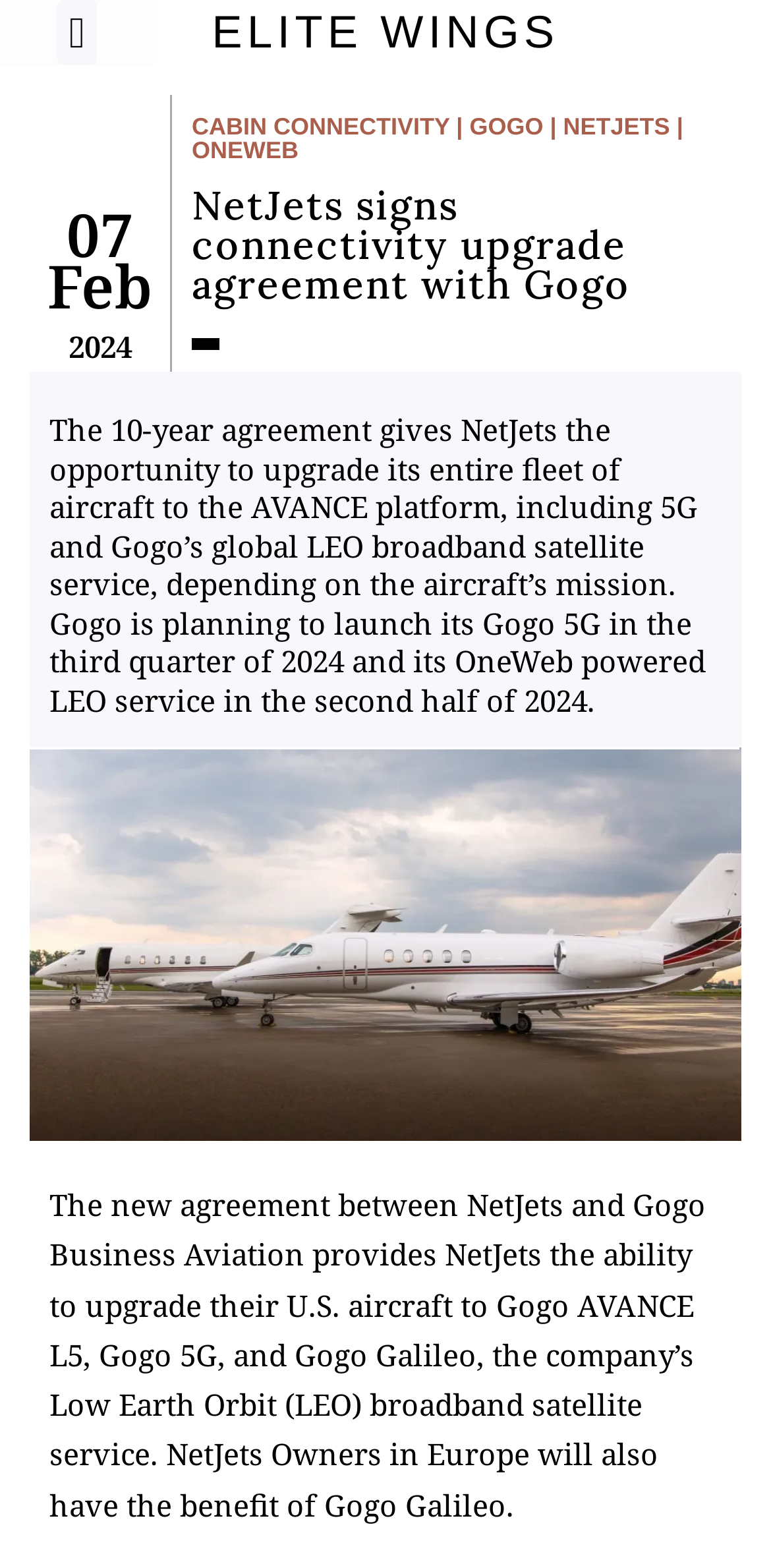Please answer the following question using a single word or phrase: 
What is the name of the satellite service mentioned on the webpage?

OneWeb